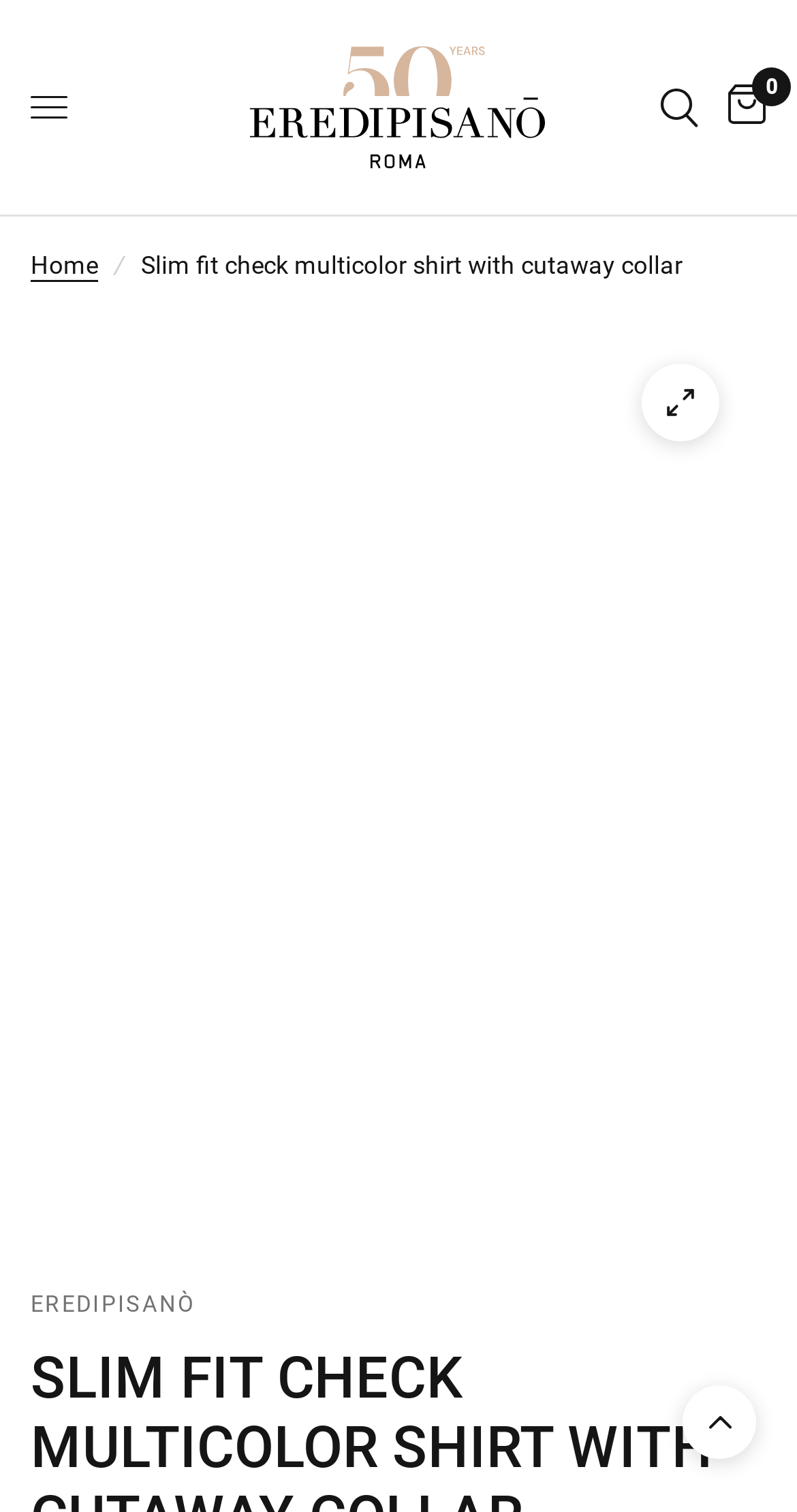Please analyze the image and give a detailed answer to the question:
What is the shape of the icon next to the 'Search' link?

I looked at the image next to the 'Search' link and found that it is a triangle shape, which is a common icon used for disclosure or dropdown menus.